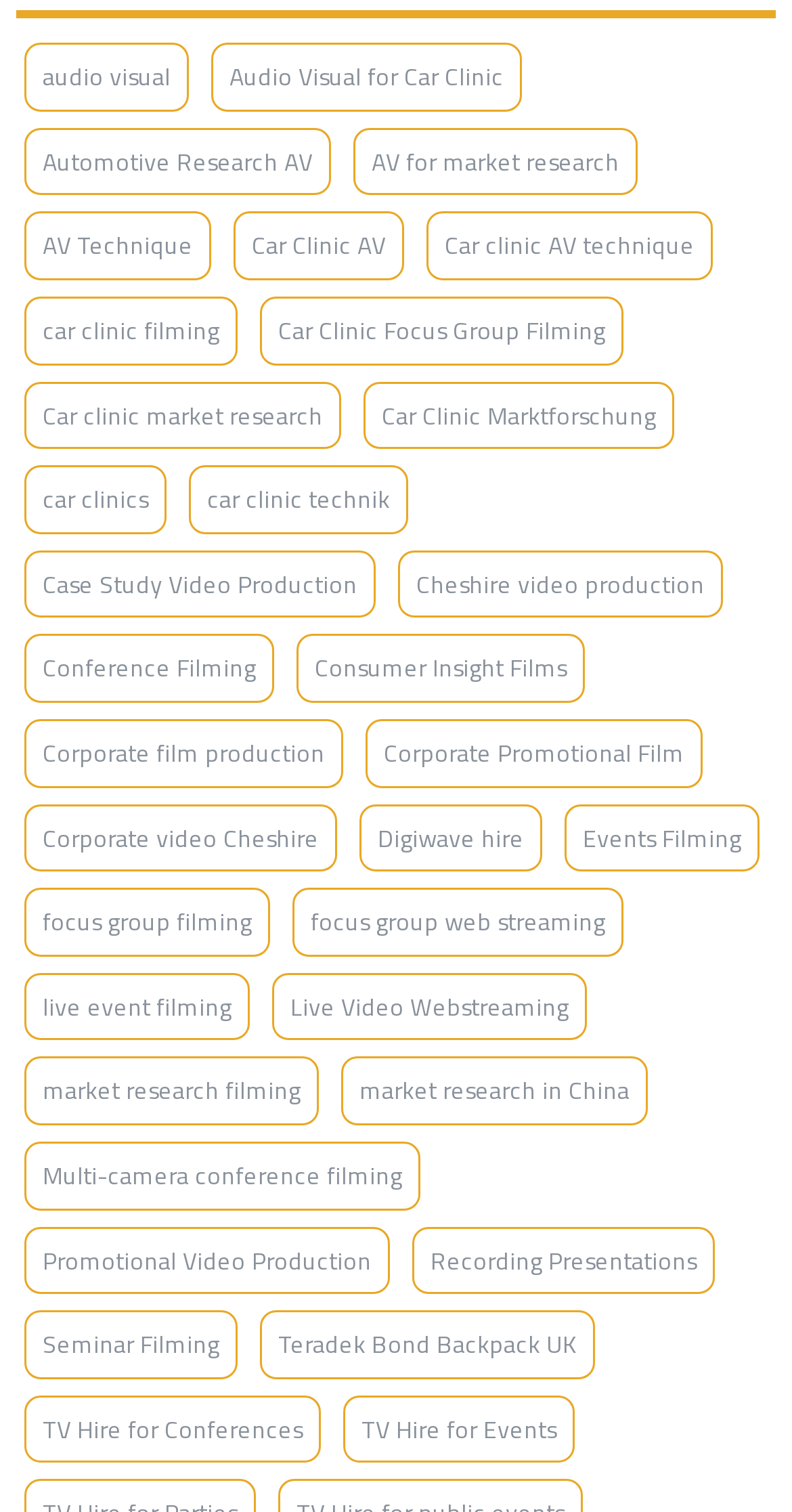Identify the bounding box for the element characterized by the following description: "Audio Visual for Car Clinic".

[0.267, 0.029, 0.659, 0.074]